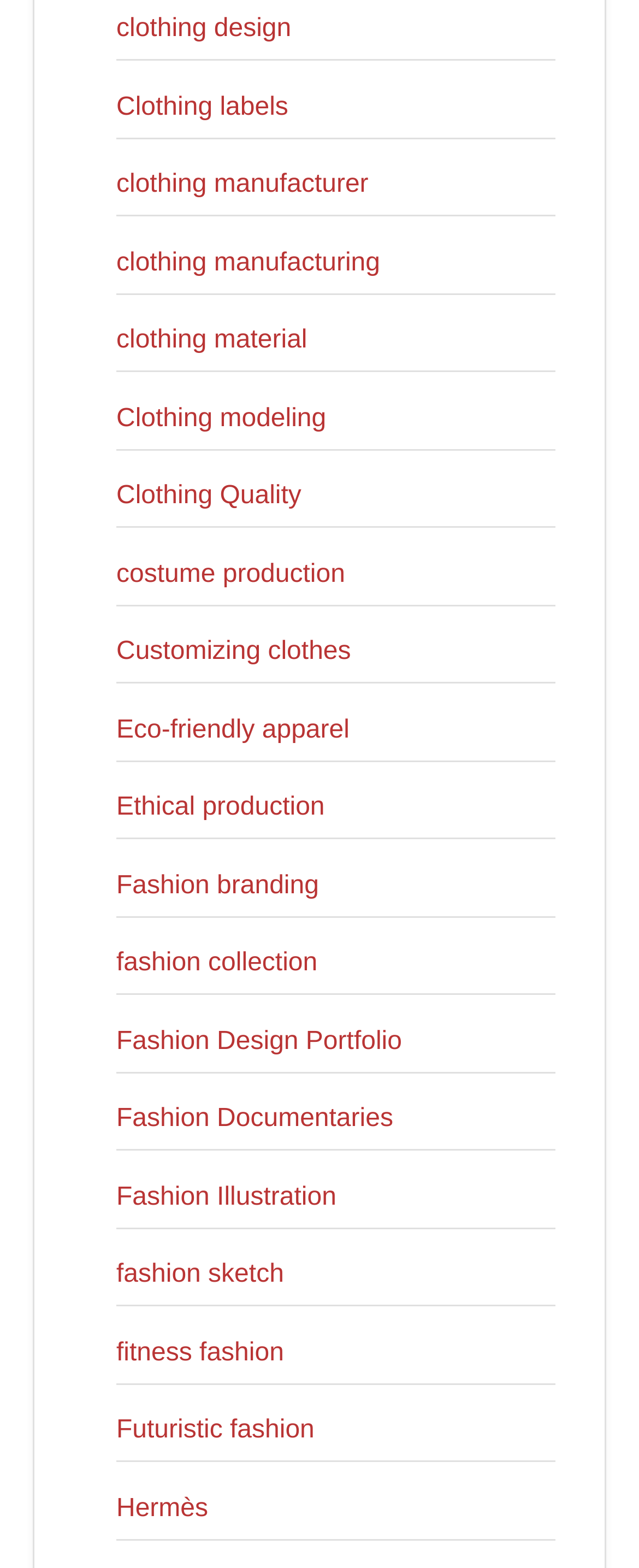Identify the bounding box coordinates for the UI element described as: "Ethical production".

[0.182, 0.506, 0.508, 0.524]